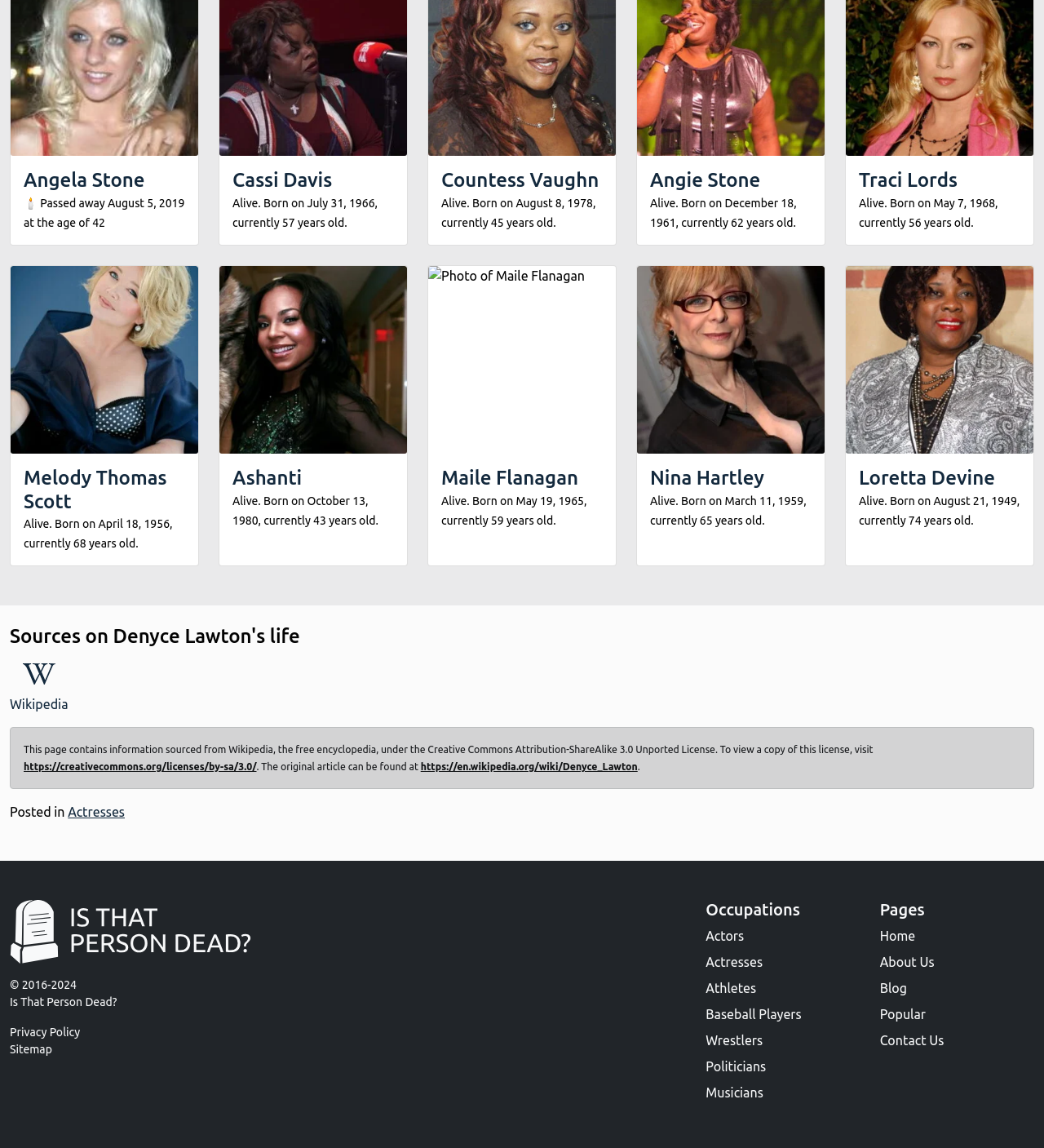Determine the bounding box for the described HTML element: "Countess Vaughn". Ensure the coordinates are four float numbers between 0 and 1 in the format [left, top, right, bottom].

[0.423, 0.147, 0.574, 0.166]